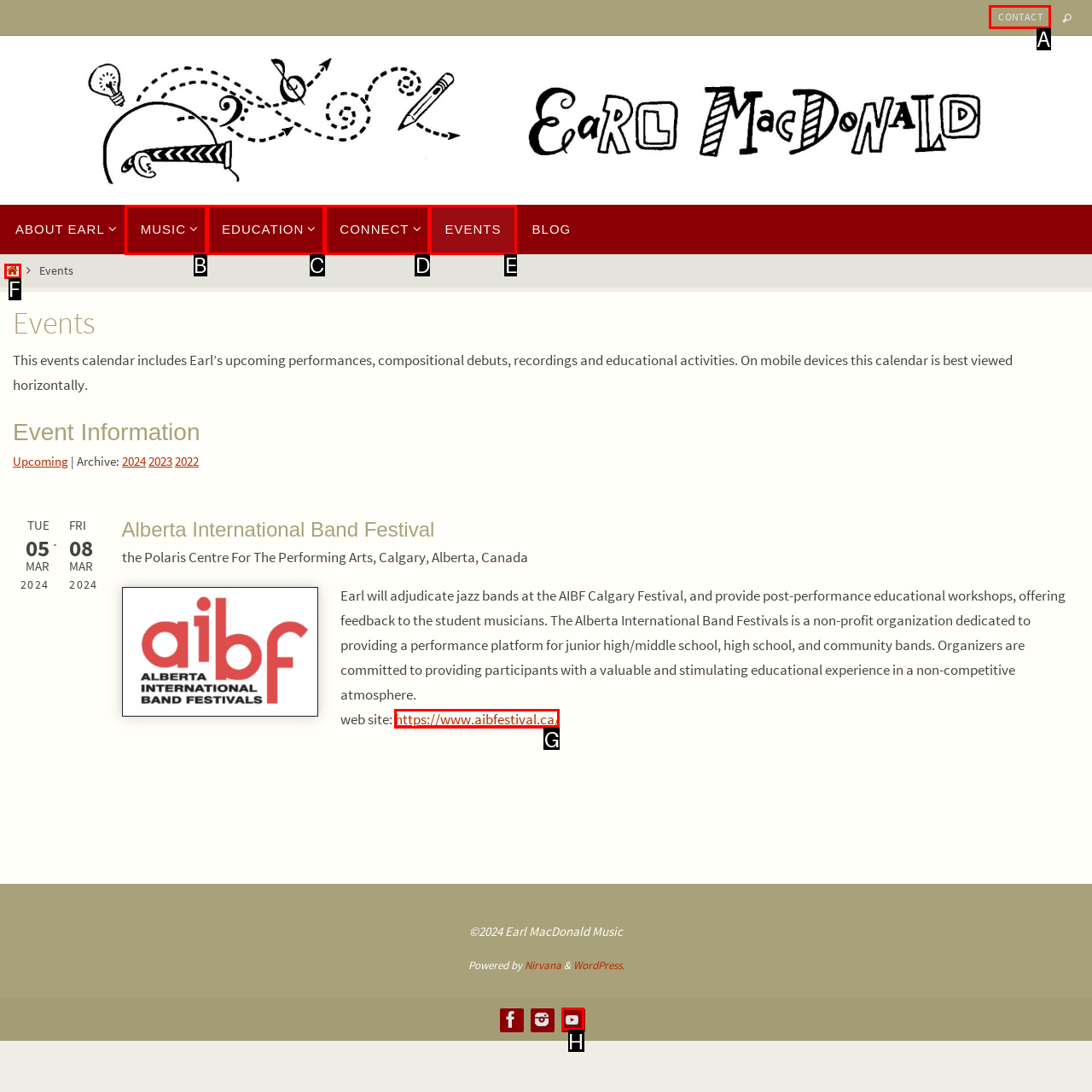Choose the letter of the UI element necessary for this task: Click on CONTACT
Answer with the correct letter.

A